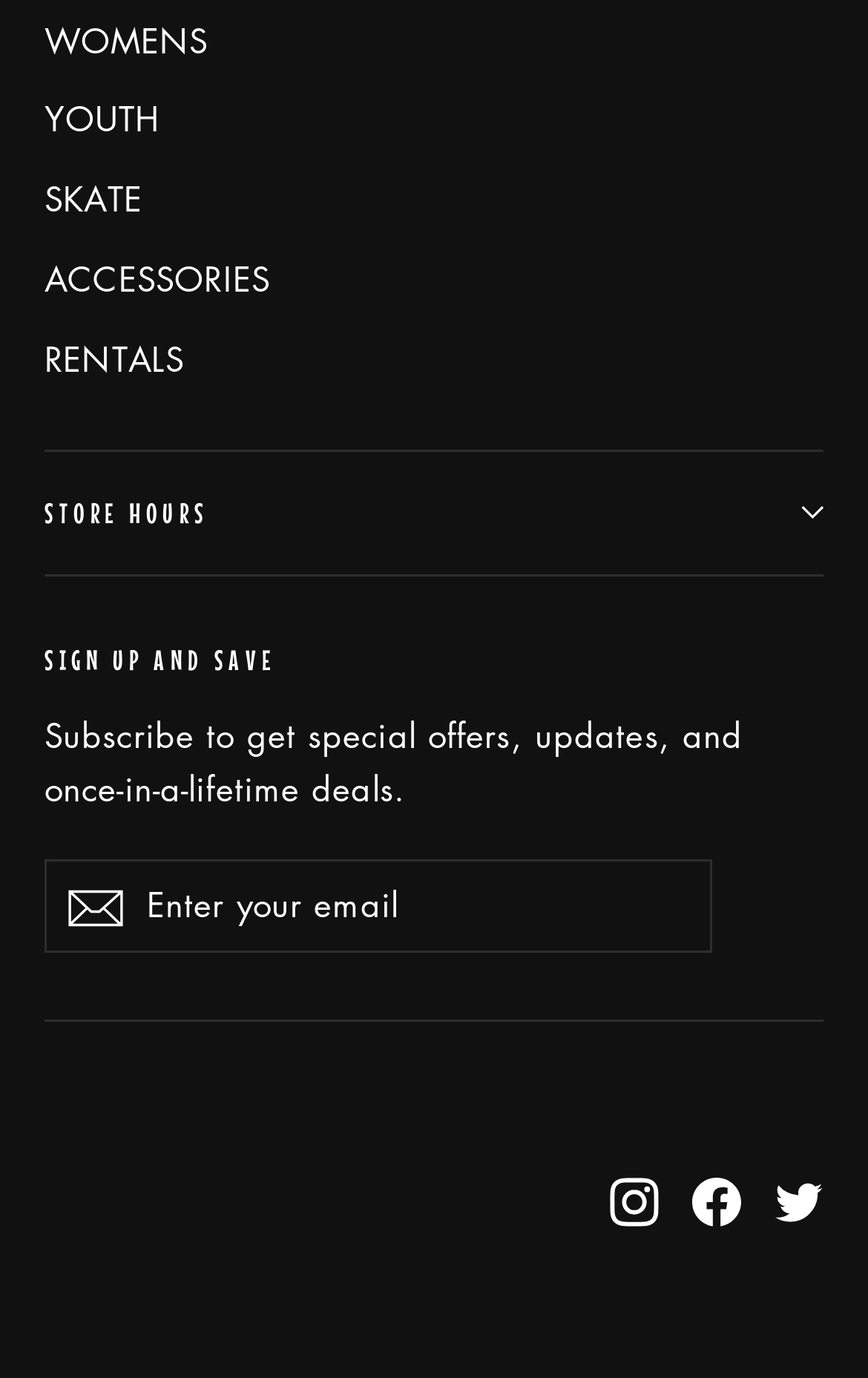How many social media links are there?
Answer the question with a single word or phrase derived from the image.

3